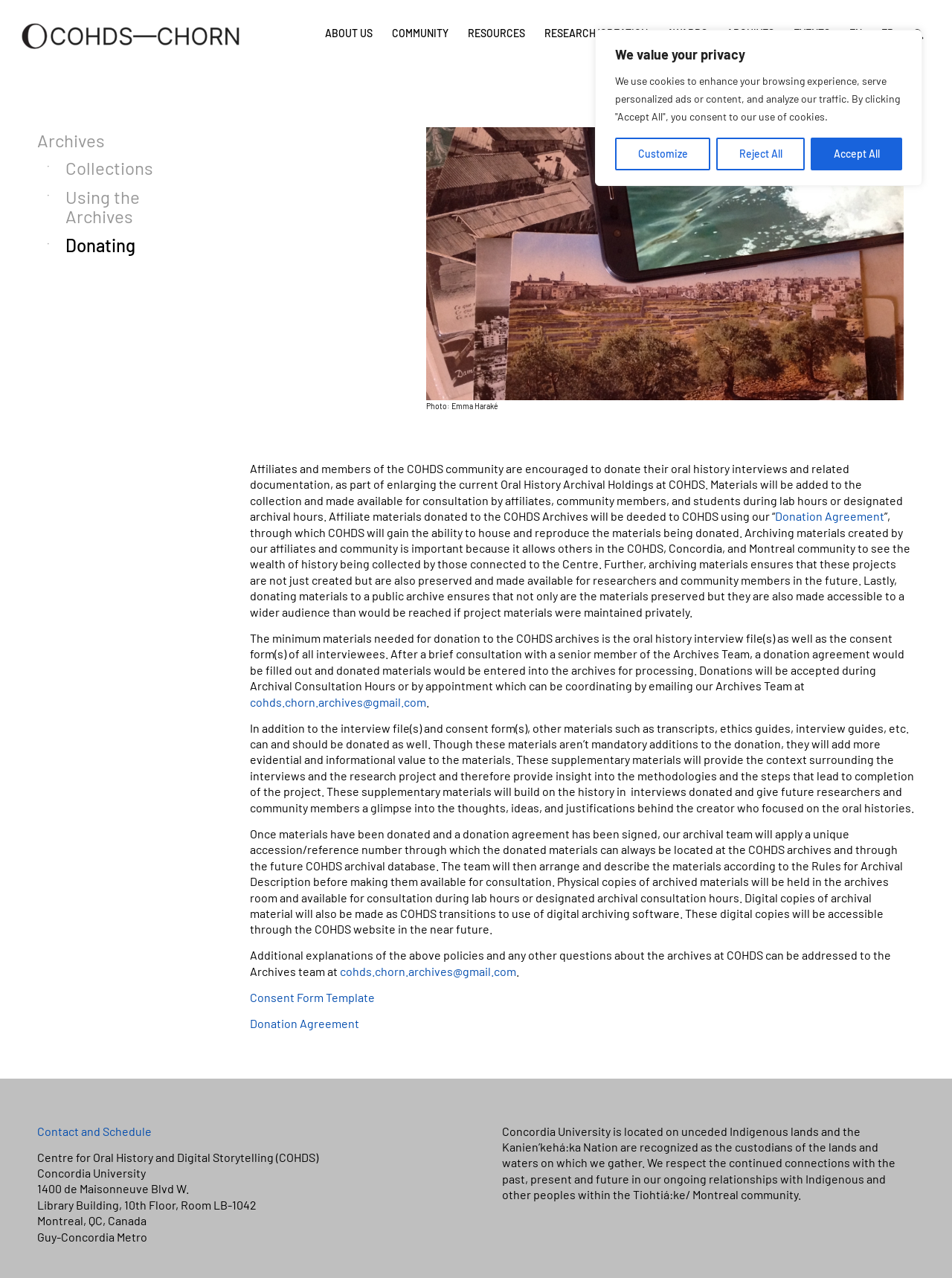Please predict the bounding box coordinates (top-left x, top-left y, bottom-right x, bottom-right y) for the UI element in the screenshot that fits the description: Consent Form Template

[0.262, 0.775, 0.394, 0.786]